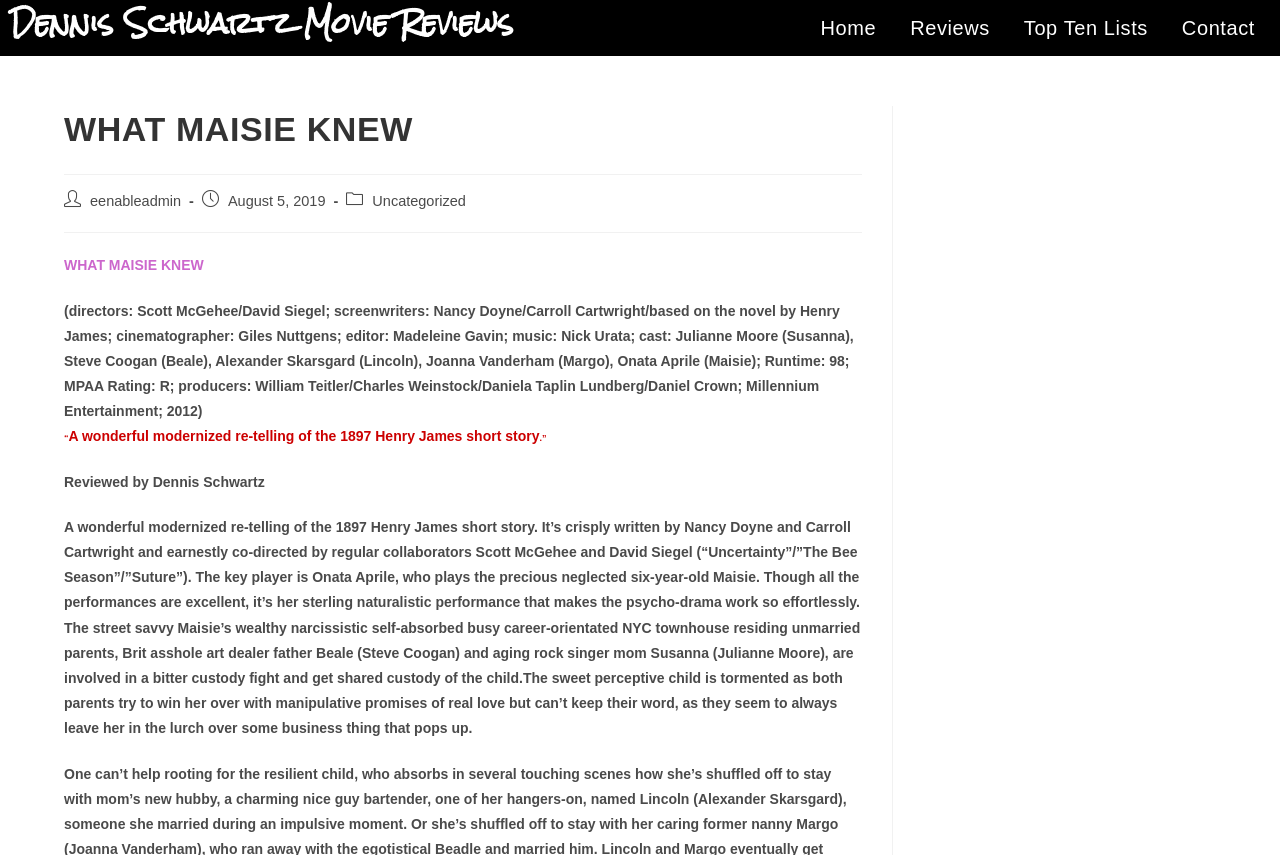Answer the question using only a single word or phrase: 
What is the name of the director of the movie?

Scott McGehee/David Siegel